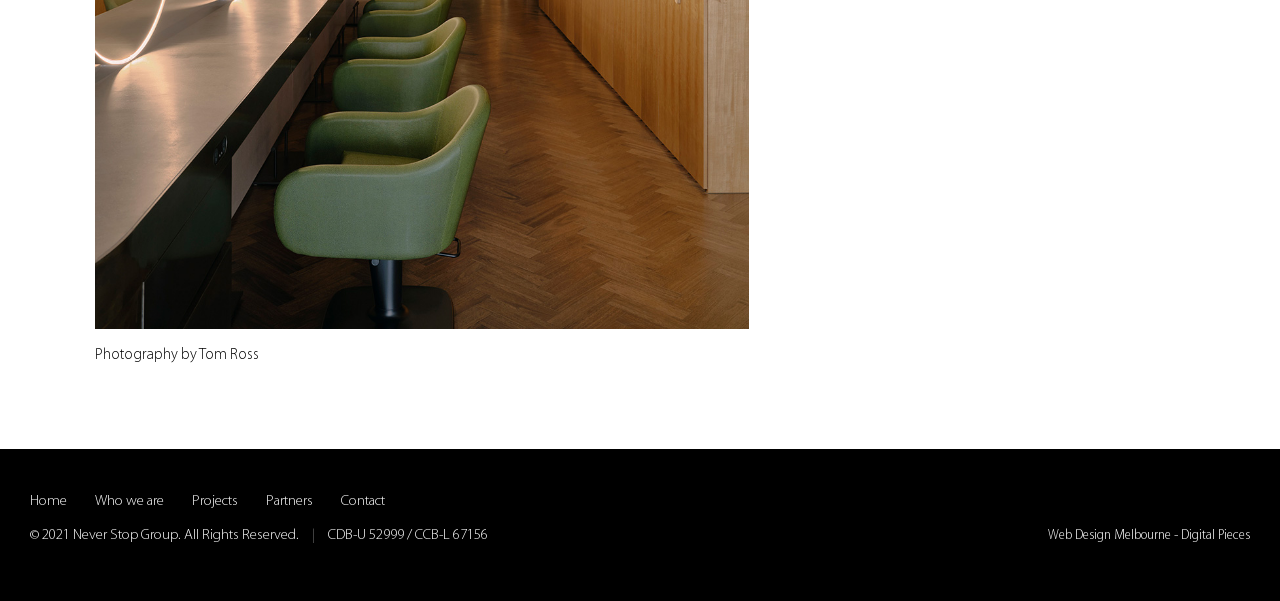By analyzing the image, answer the following question with a detailed response: How many main navigation links are there?

There are five main navigation links on the webpage, which are 'Home', 'Who we are', 'Projects', 'Partners', and 'Contact', all of which are link elements located at the bottom of the webpage.